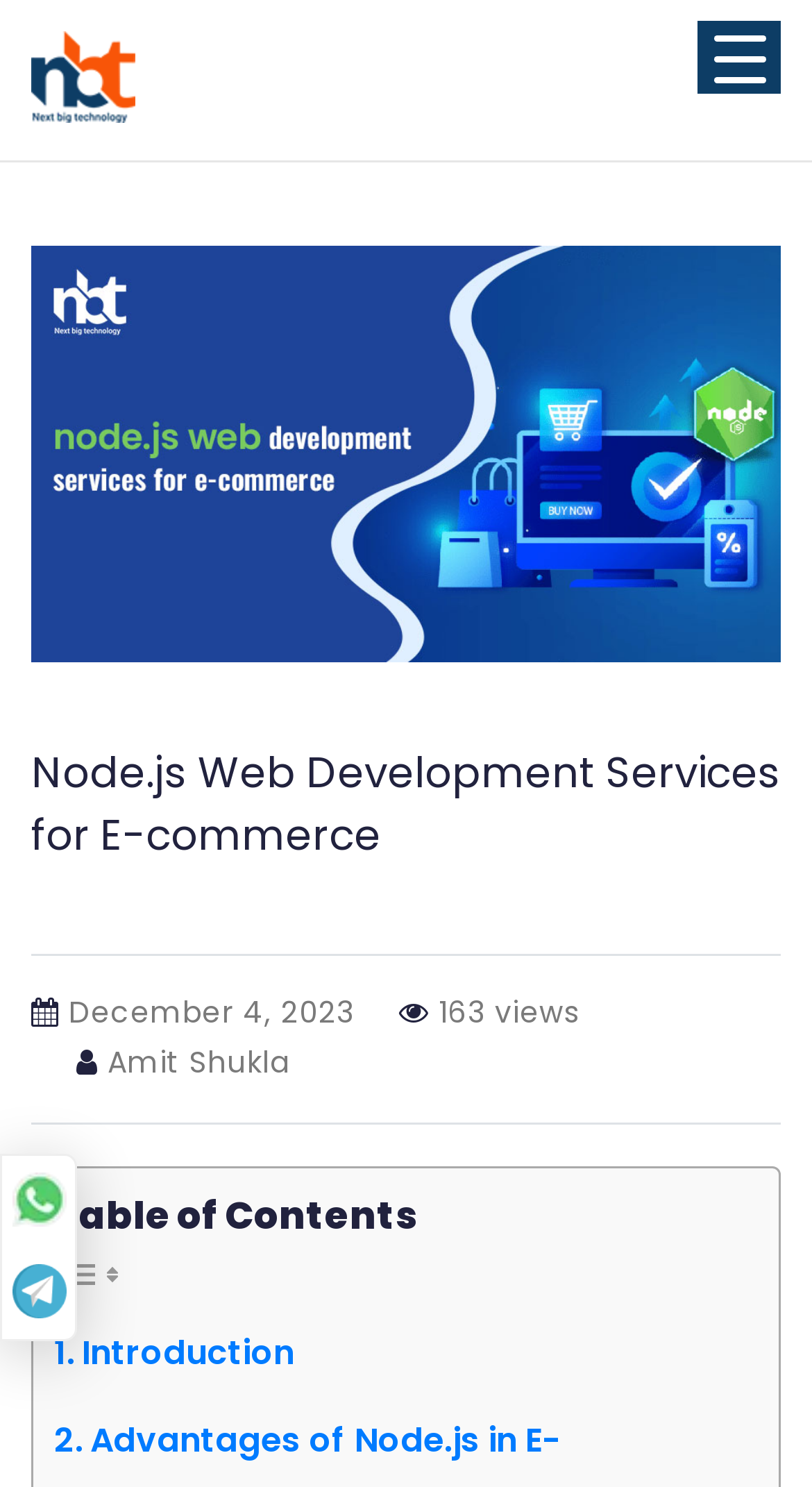Using the provided description Introduction, find the bounding box coordinates for the UI element. Provide the coordinates in (top-left x, top-left y, bottom-right x, bottom-right y) format, ensuring all values are between 0 and 1.

[0.067, 0.878, 0.362, 0.937]